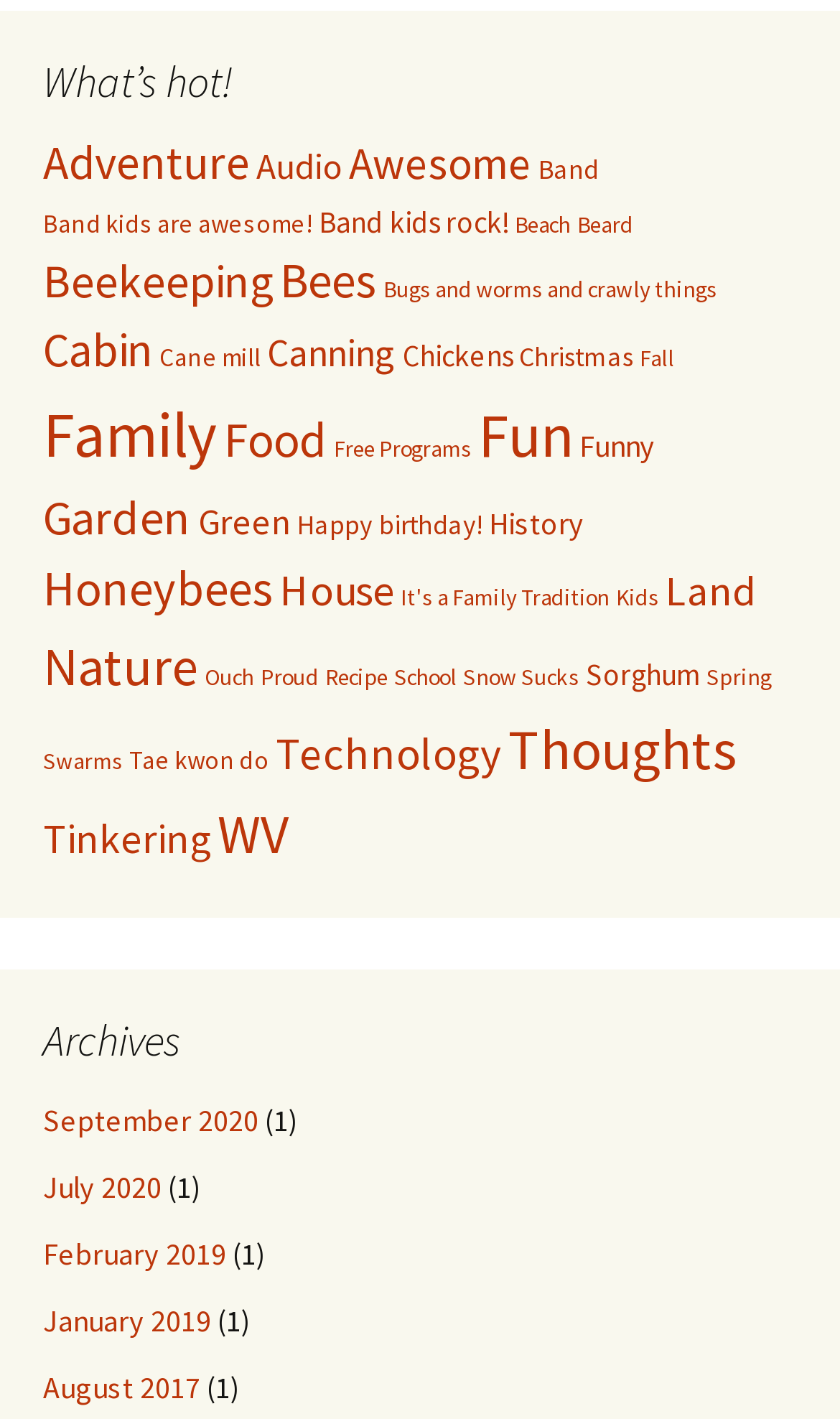Locate the bounding box coordinates of the element you need to click to accomplish the task described by this instruction: "Click on 'Adventure' category".

[0.051, 0.094, 0.297, 0.135]